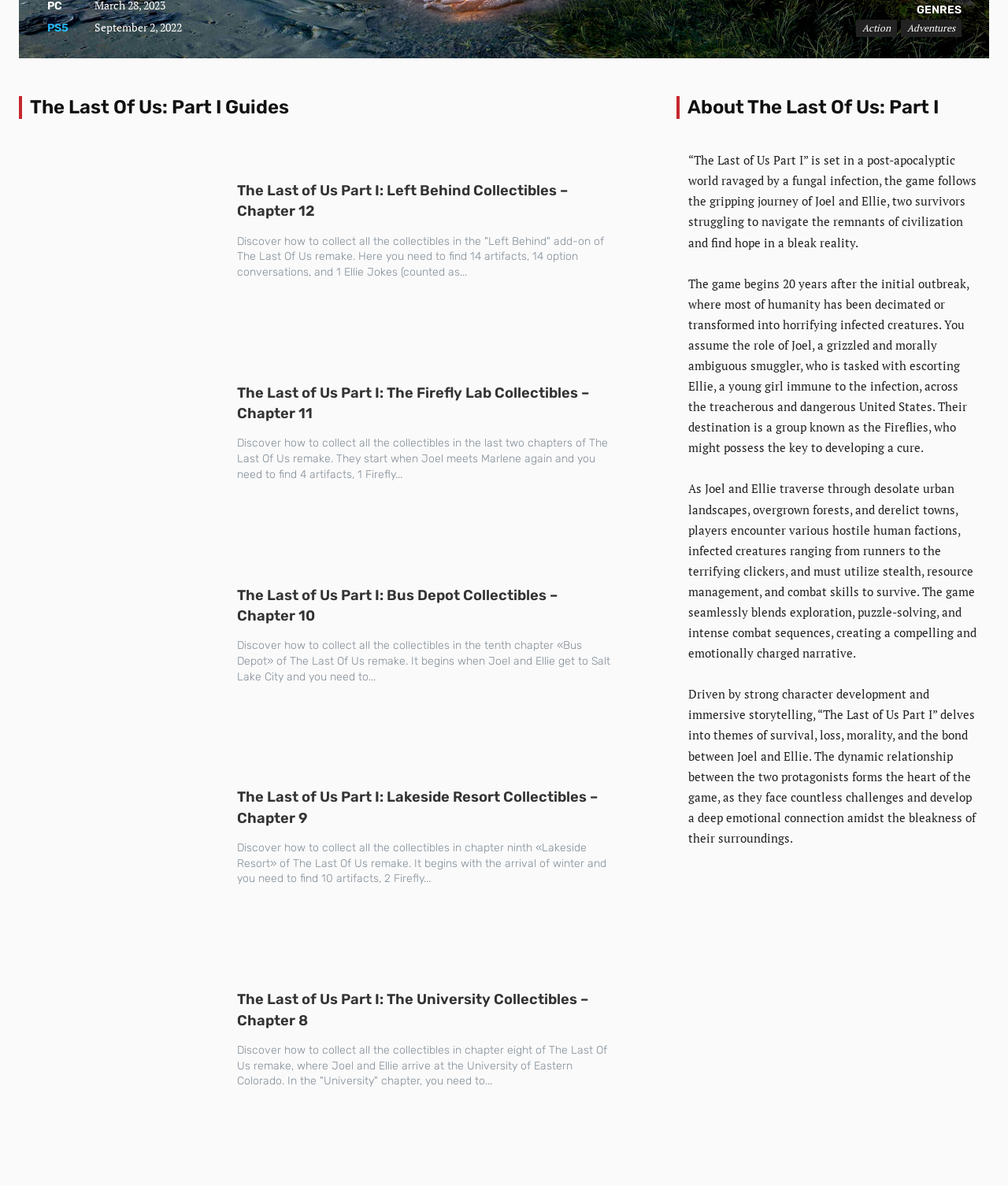Determine the bounding box coordinates for the UI element with the following description: "Adventures". The coordinates should be four float numbers between 0 and 1, represented as [left, top, right, bottom].

[0.894, 0.017, 0.954, 0.031]